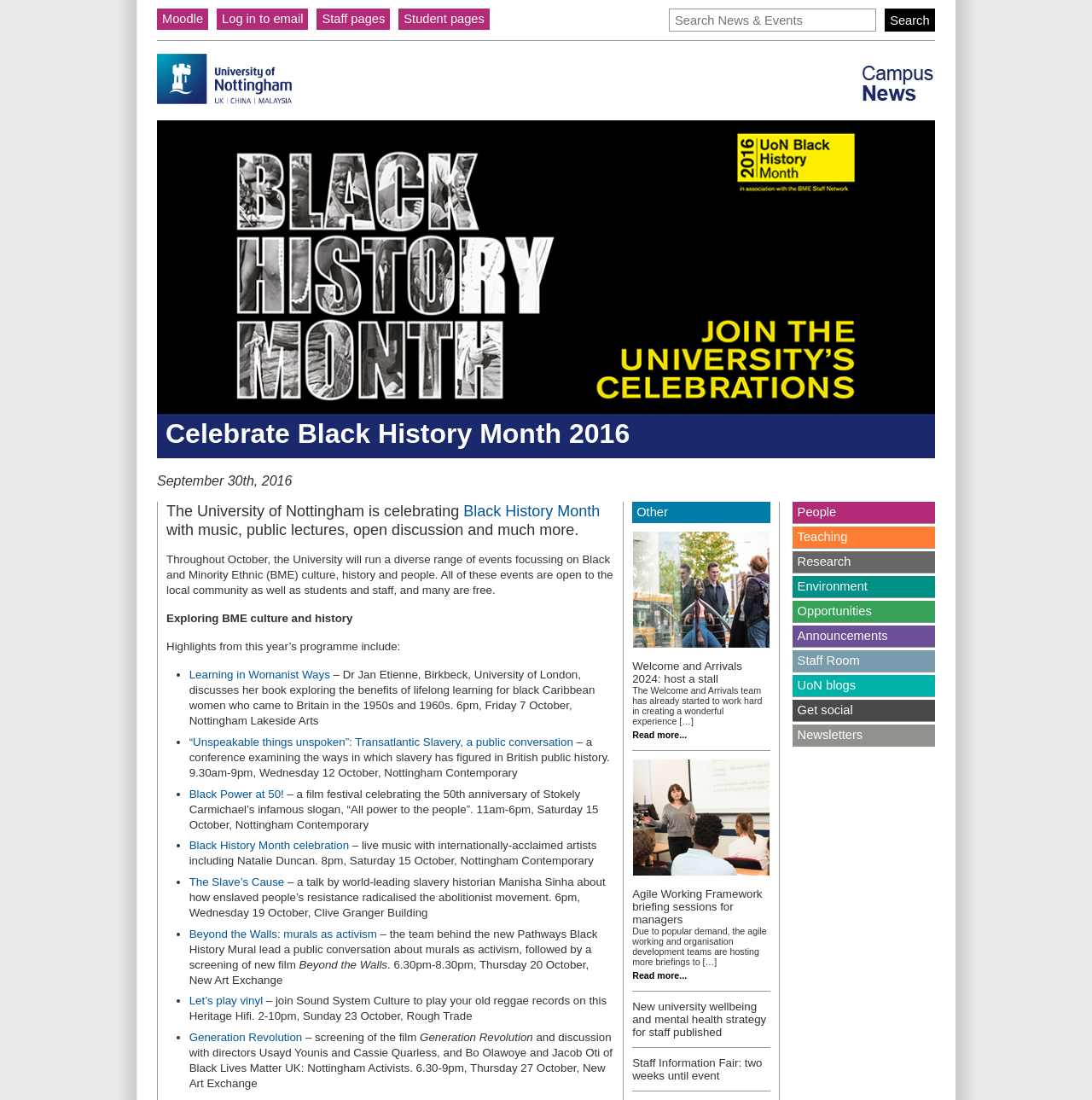Please find the bounding box coordinates (top-left x, top-left y, bottom-right x, bottom-right y) in the screenshot for the UI element described as follows: Generation Revolution

[0.173, 0.937, 0.277, 0.949]